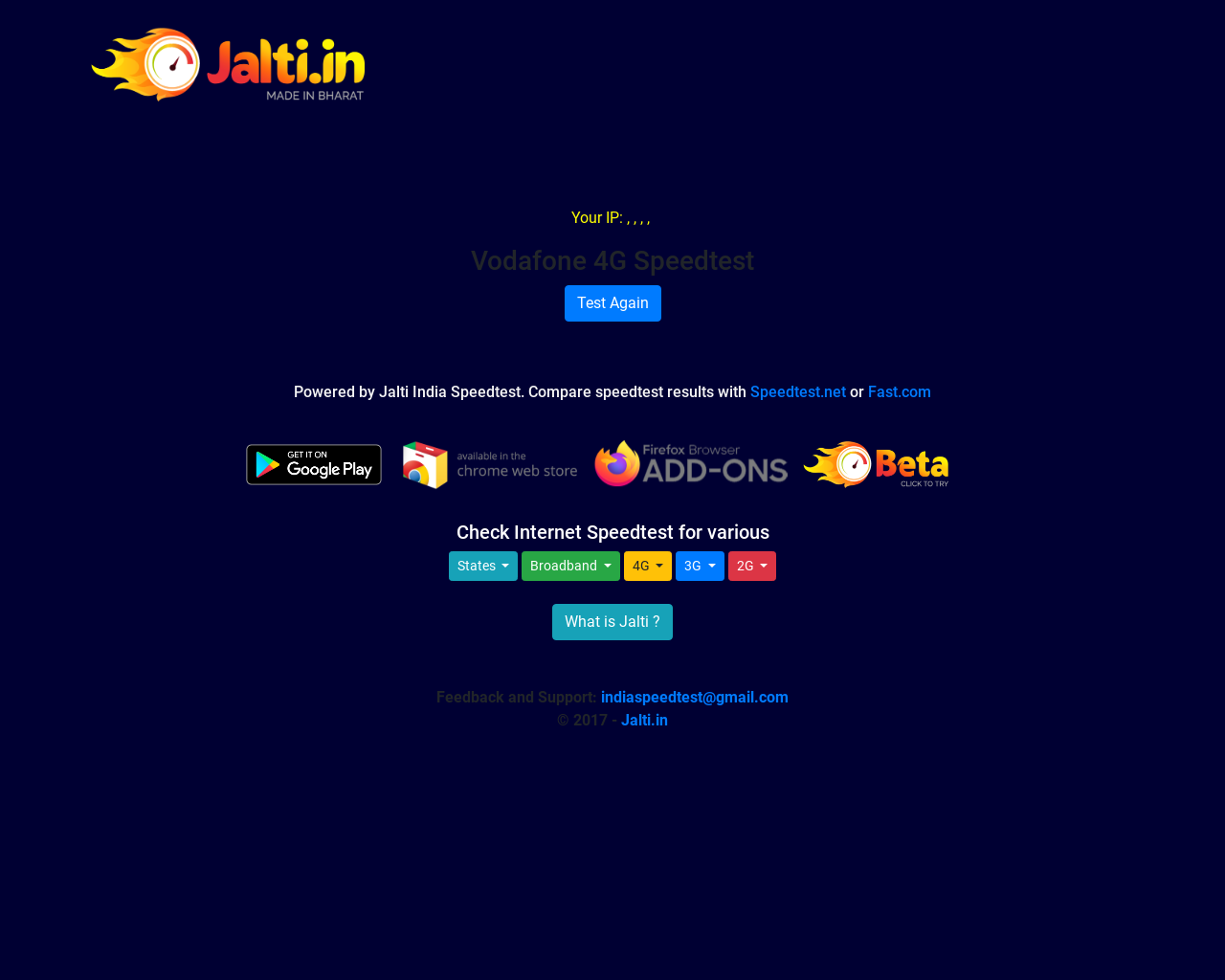Identify the bounding box coordinates of the clickable region to carry out the given instruction: "Select 4G option".

[0.509, 0.563, 0.549, 0.593]